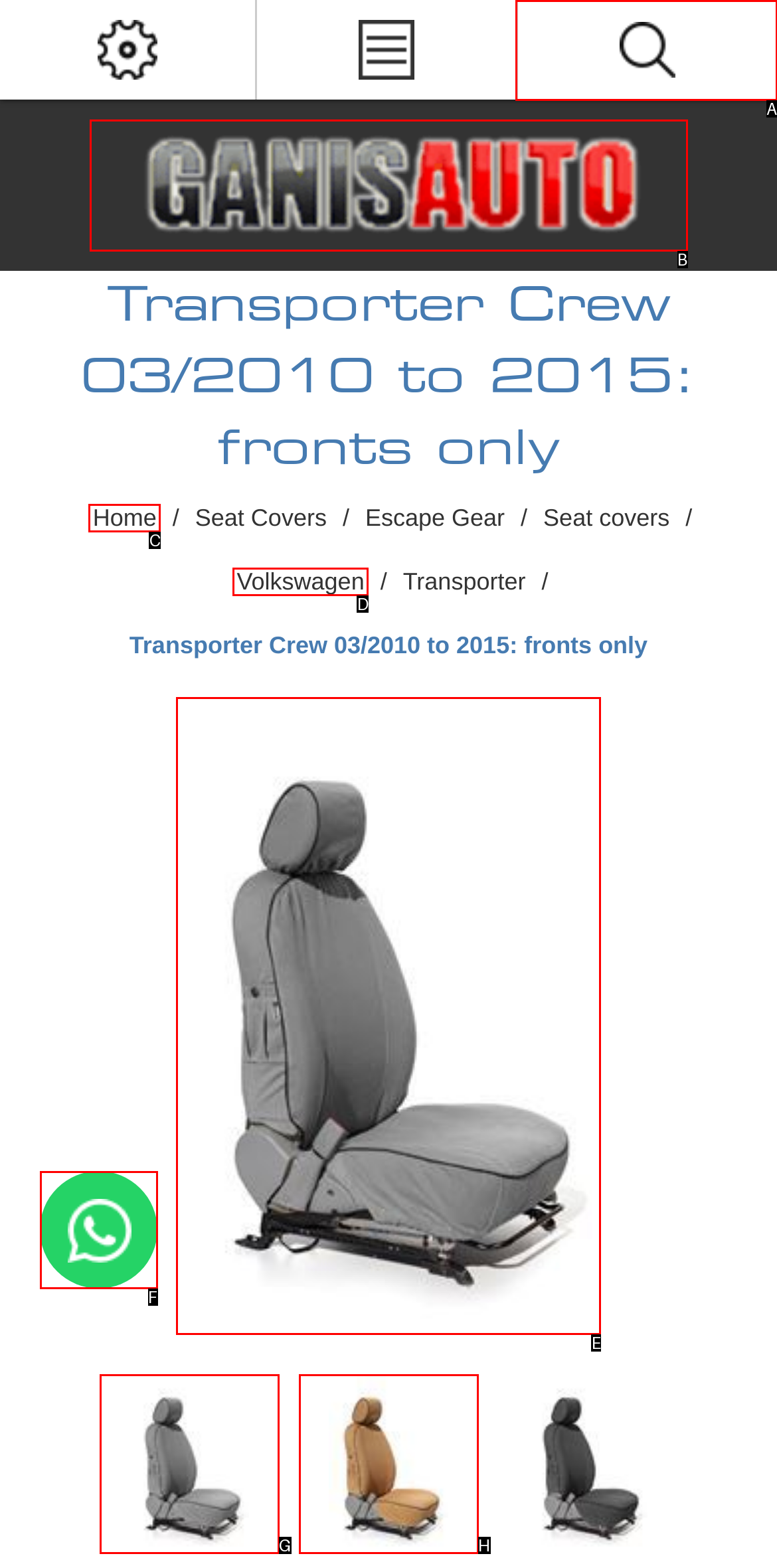Indicate the UI element to click to perform the task: Search for something. Reply with the letter corresponding to the chosen element.

A